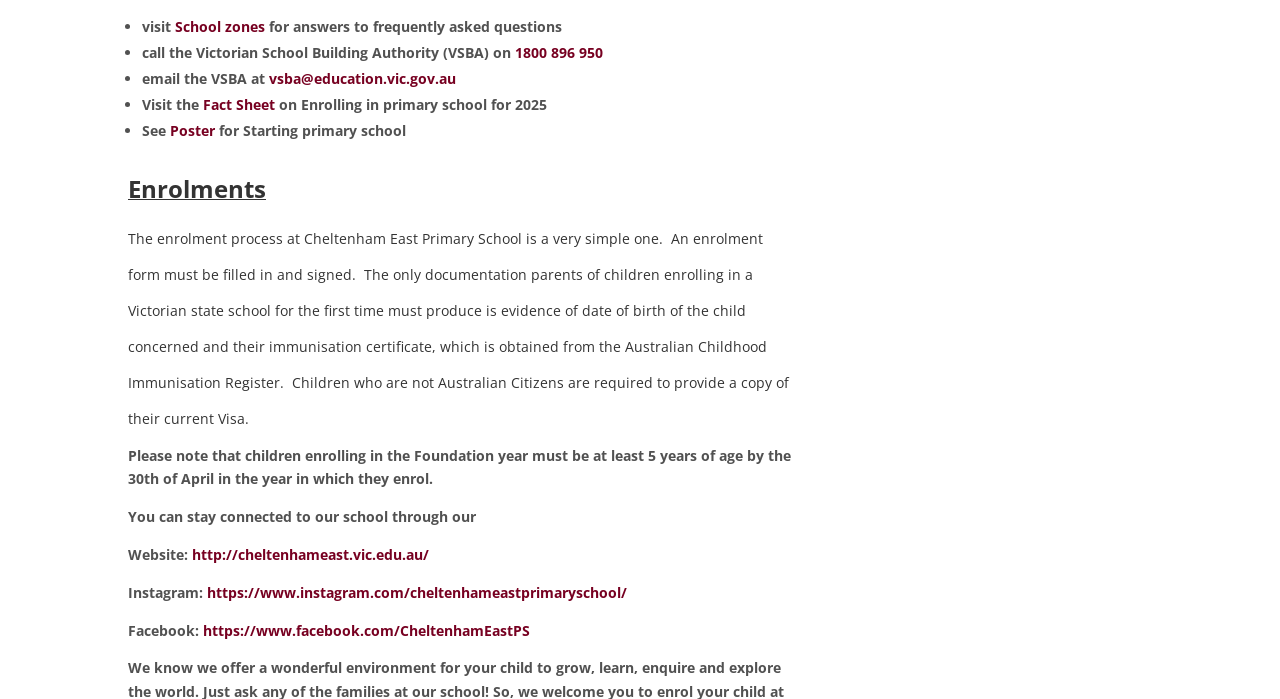Bounding box coordinates should be in the format (top-left x, top-left y, bottom-right x, bottom-right y) and all values should be floating point numbers between 0 and 1. Determine the bounding box coordinate for the UI element described as: 1800 896 950

[0.402, 0.061, 0.471, 0.088]